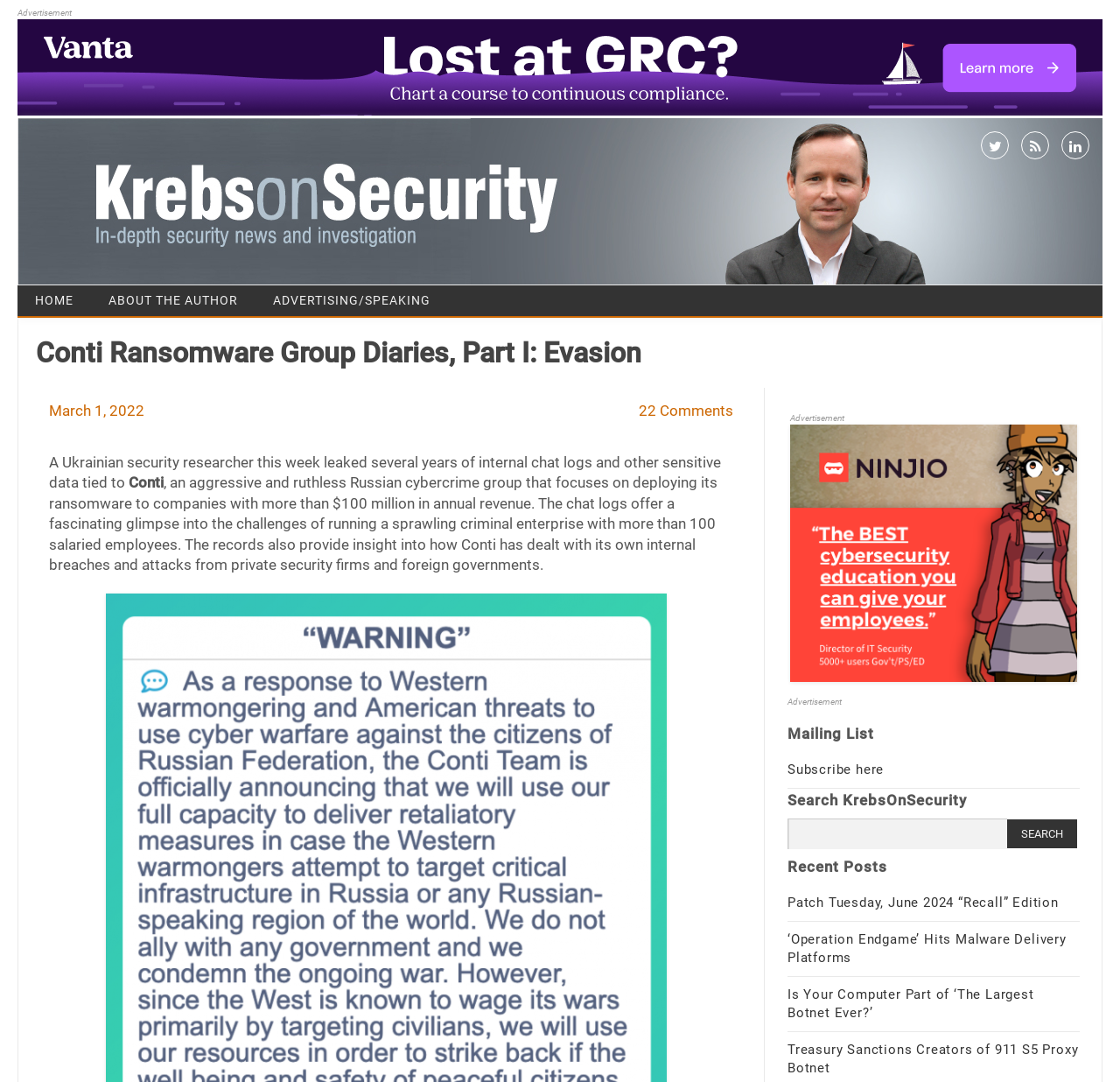What is the purpose of the search bar?
Answer with a single word or phrase, using the screenshot for reference.

To search KrebsOnSecurity